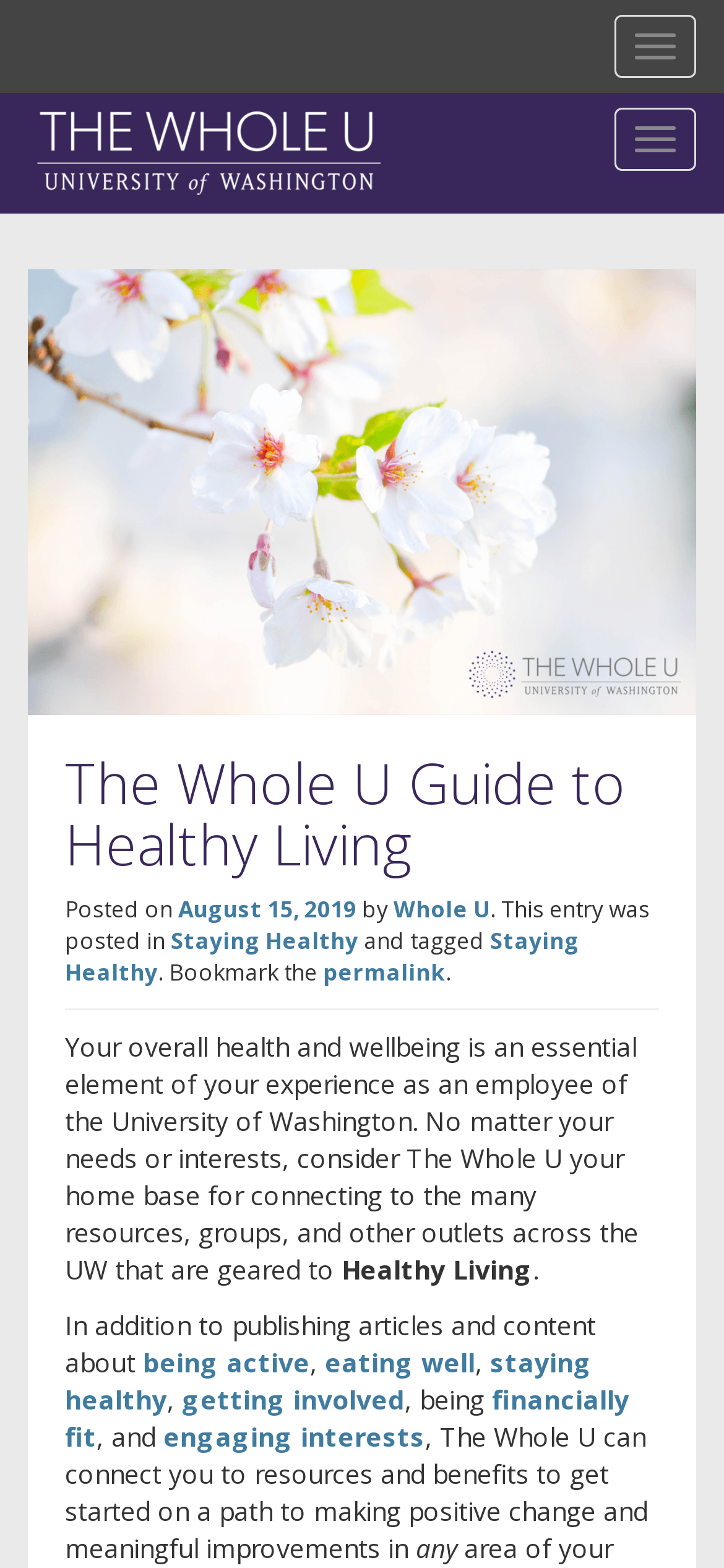Can you show the bounding box coordinates of the region to click on to complete the task described in the instruction: "Read the article posted on August 15, 2019"?

[0.246, 0.57, 0.492, 0.59]